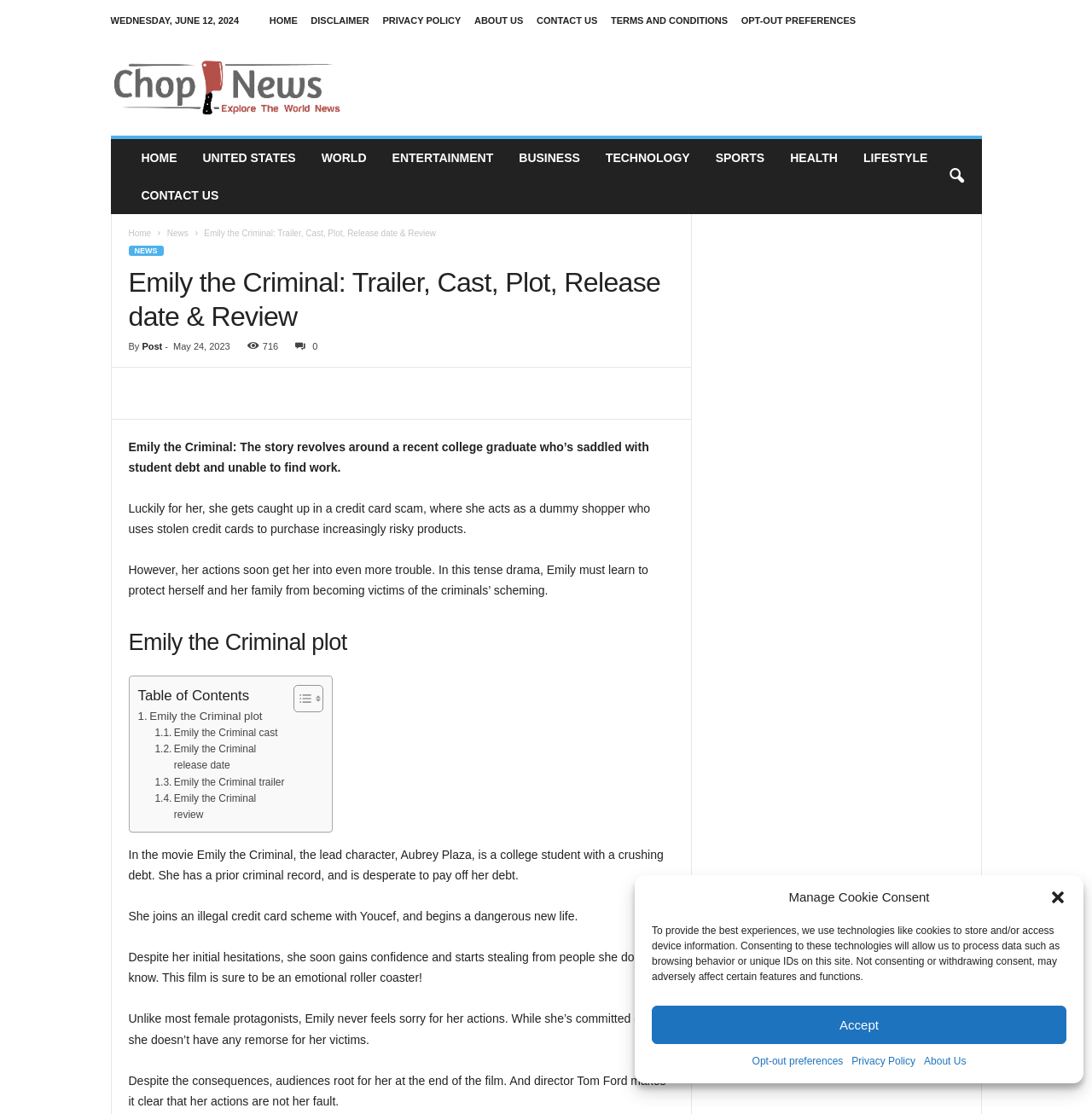Who is the lead character in the movie Emily the Criminal?
Using the image as a reference, answer the question with a short word or phrase.

Aubrey Plaza